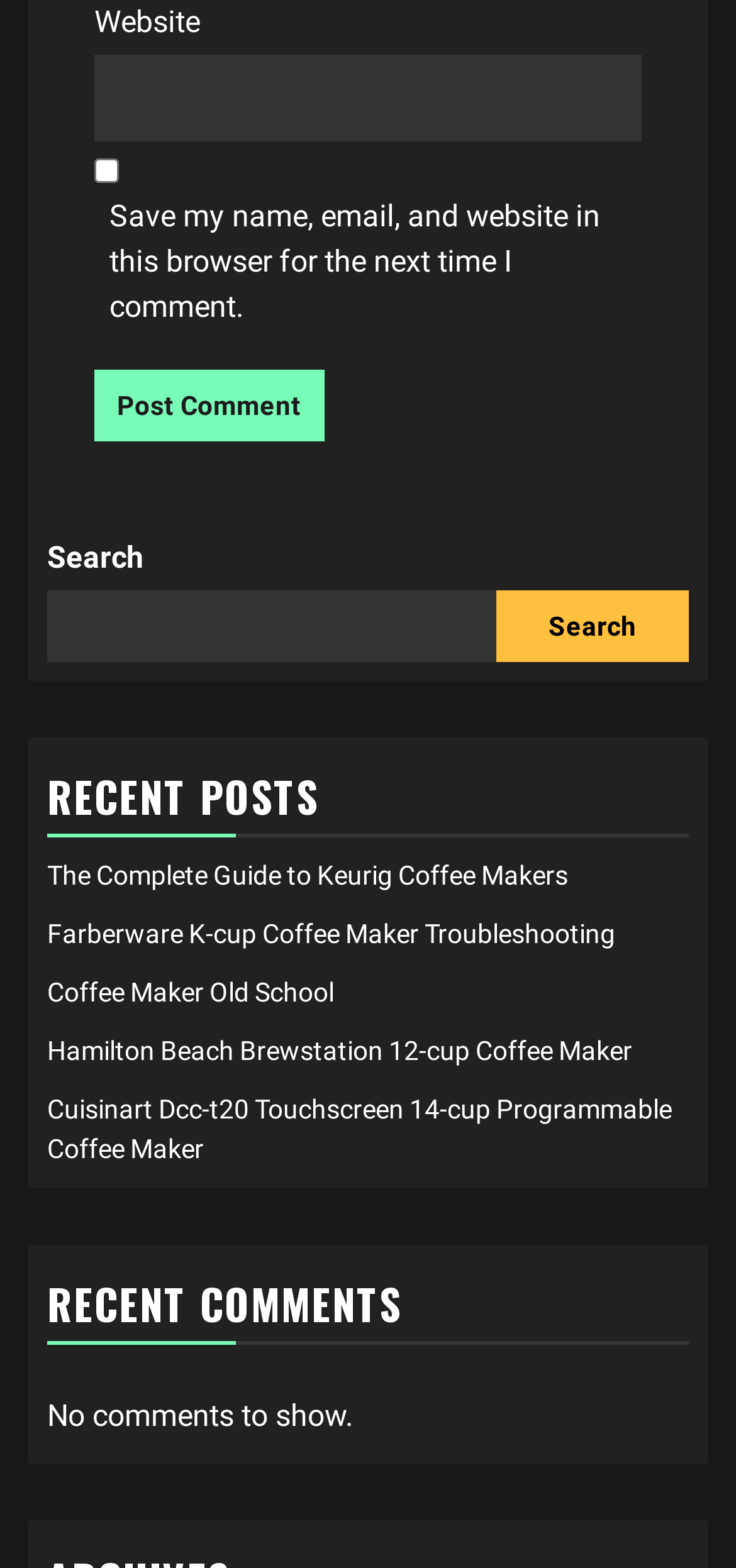Provide the bounding box coordinates of the HTML element described as: "Coffee Maker Old School". The bounding box coordinates should be four float numbers between 0 and 1, i.e., [left, top, right, bottom].

[0.064, 0.624, 0.454, 0.643]